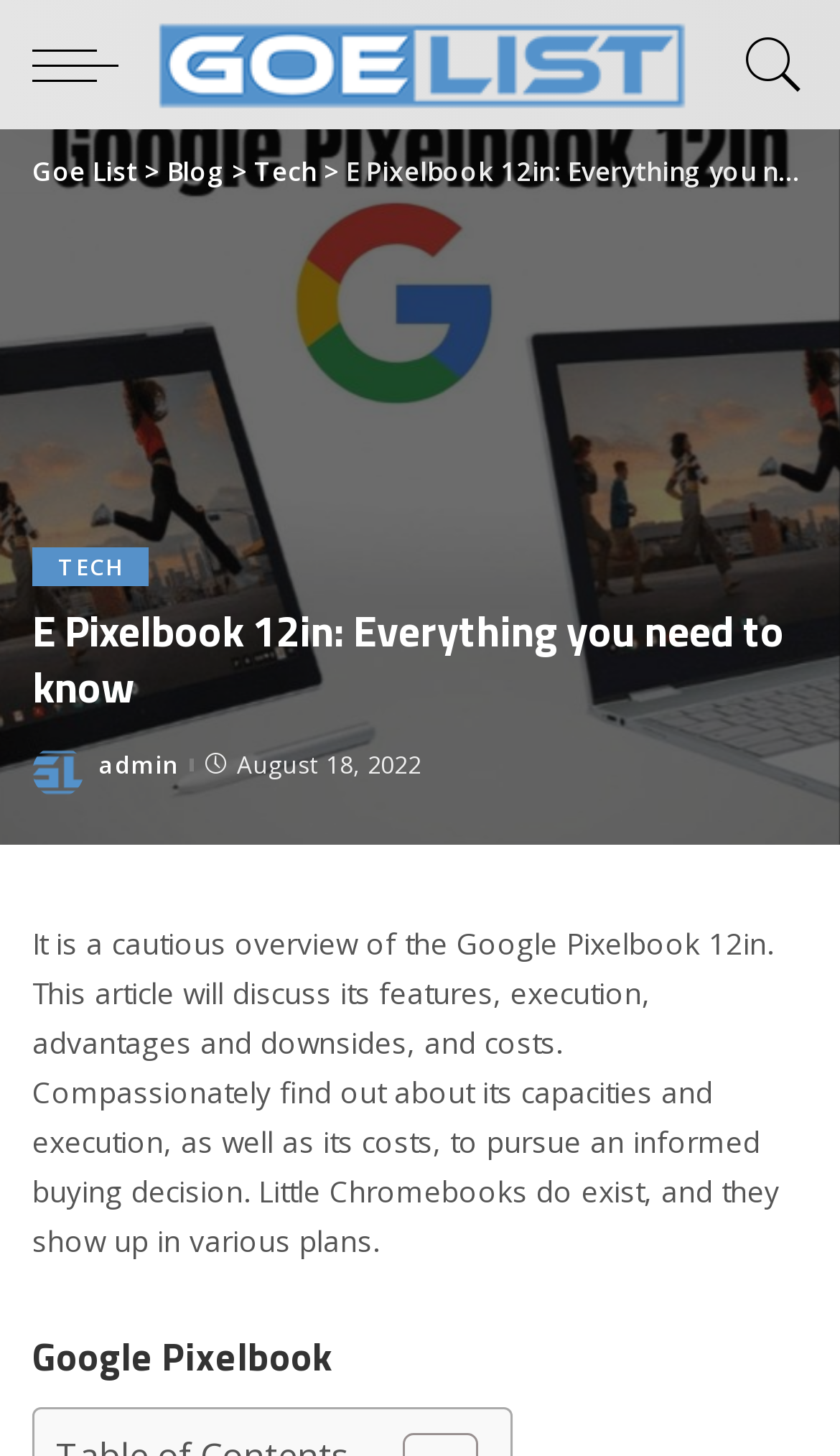Using the provided element description "Goe List", determine the bounding box coordinates of the UI element.

[0.038, 0.105, 0.164, 0.13]